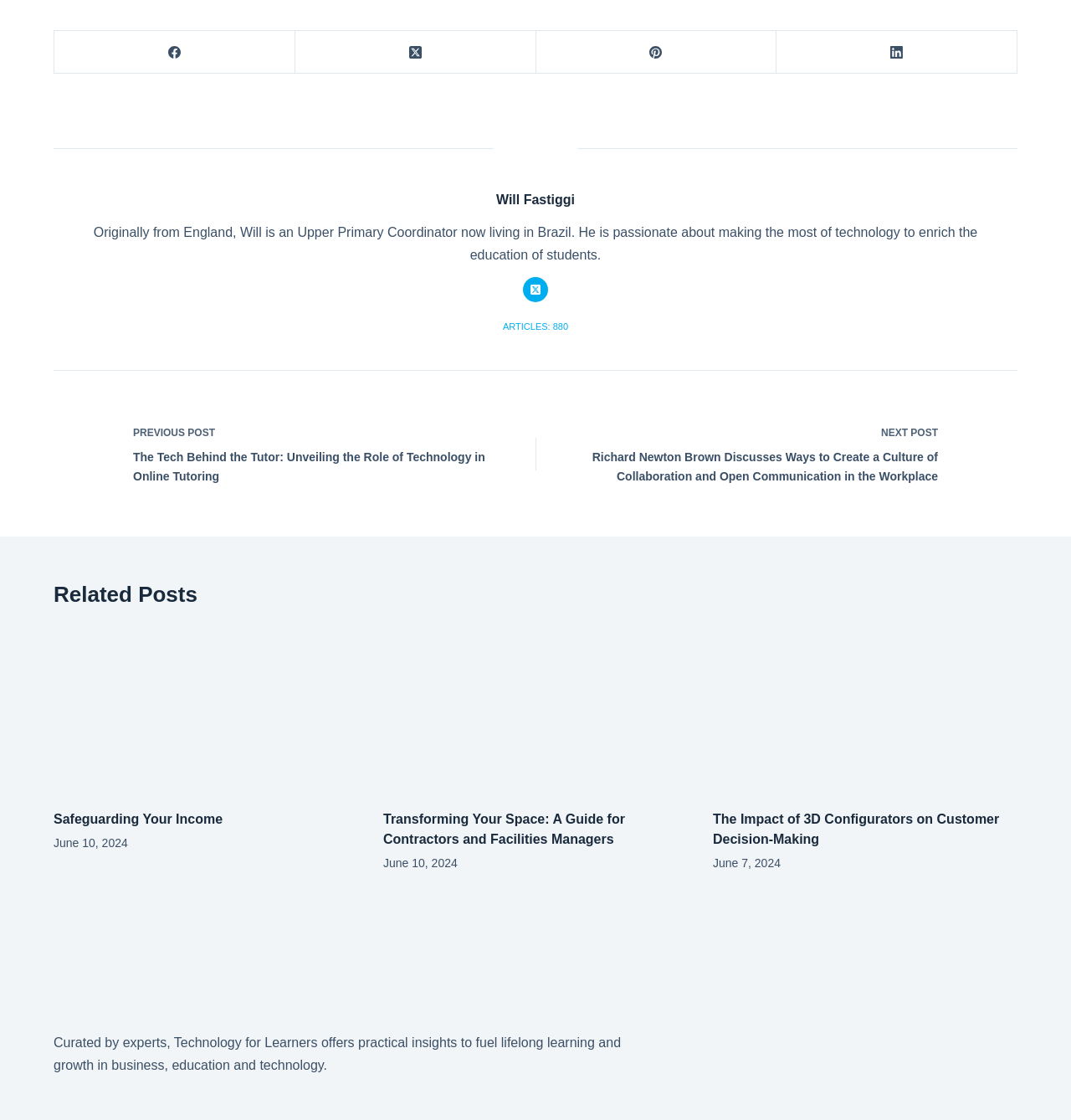Please provide a short answer using a single word or phrase for the question:
What is the date of the article 'Safeguarding Your Income'?

June 10, 2024